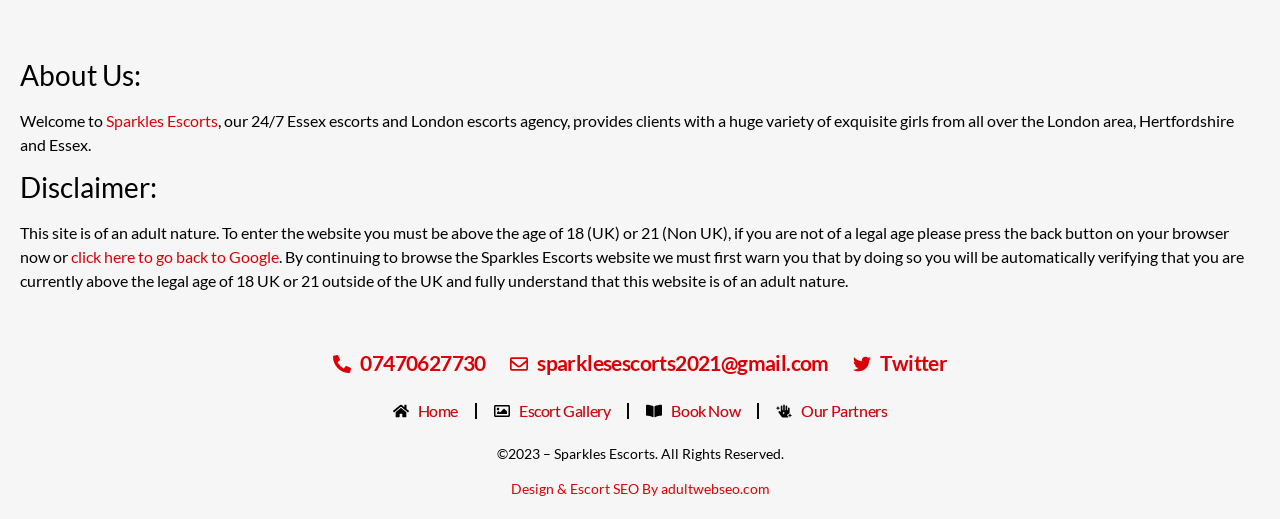How many social media links are present on the webpage?
Use the information from the image to give a detailed answer to the question.

I found a link element with the OCR text 'Twitter' at coordinates [0.666, 0.168, 0.74, 0.228], which suggests it is a social media link. I did not find any other social media links on the webpage.